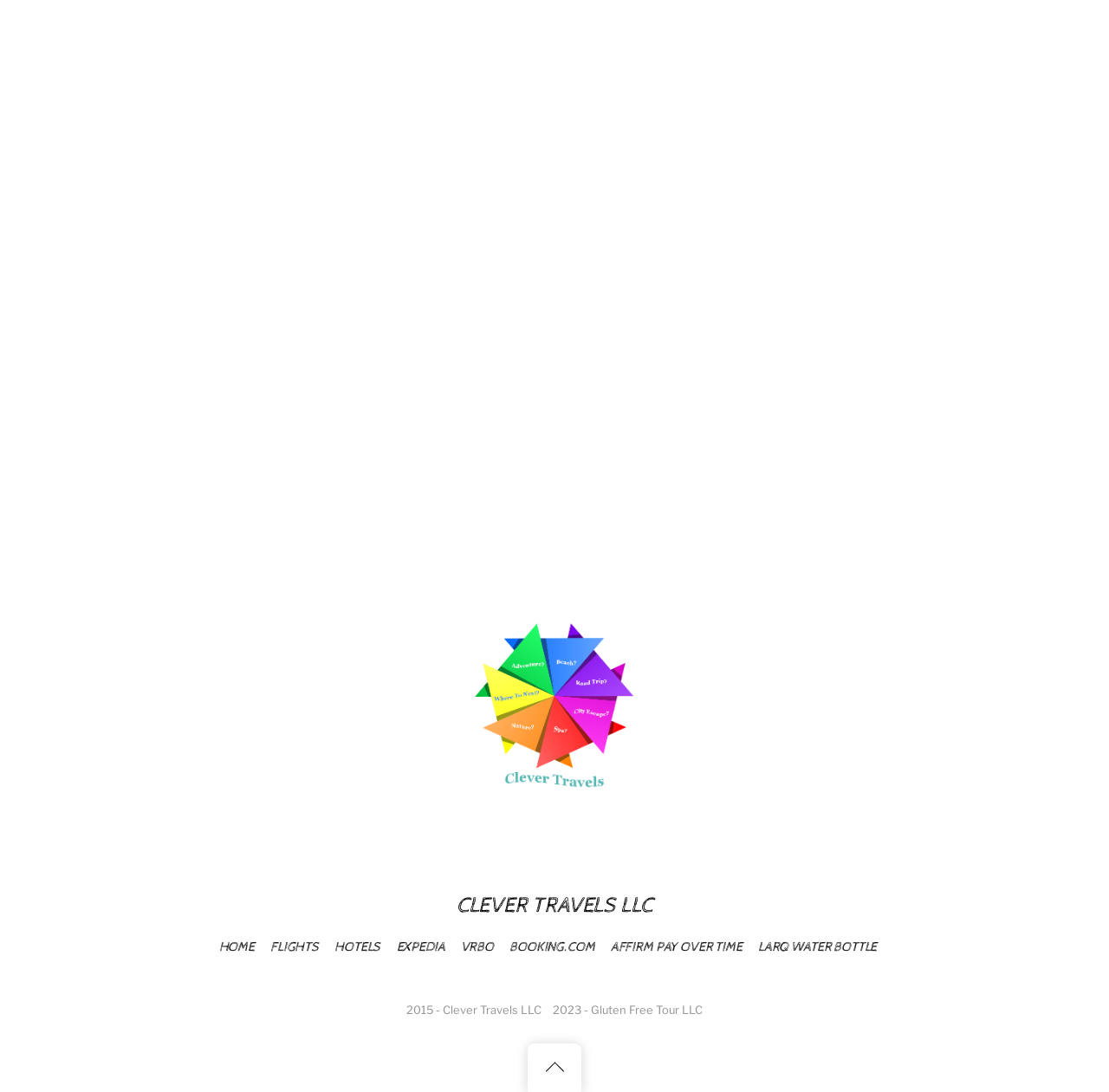Please answer the following question using a single word or phrase: 
How many travel companies are listed?

3